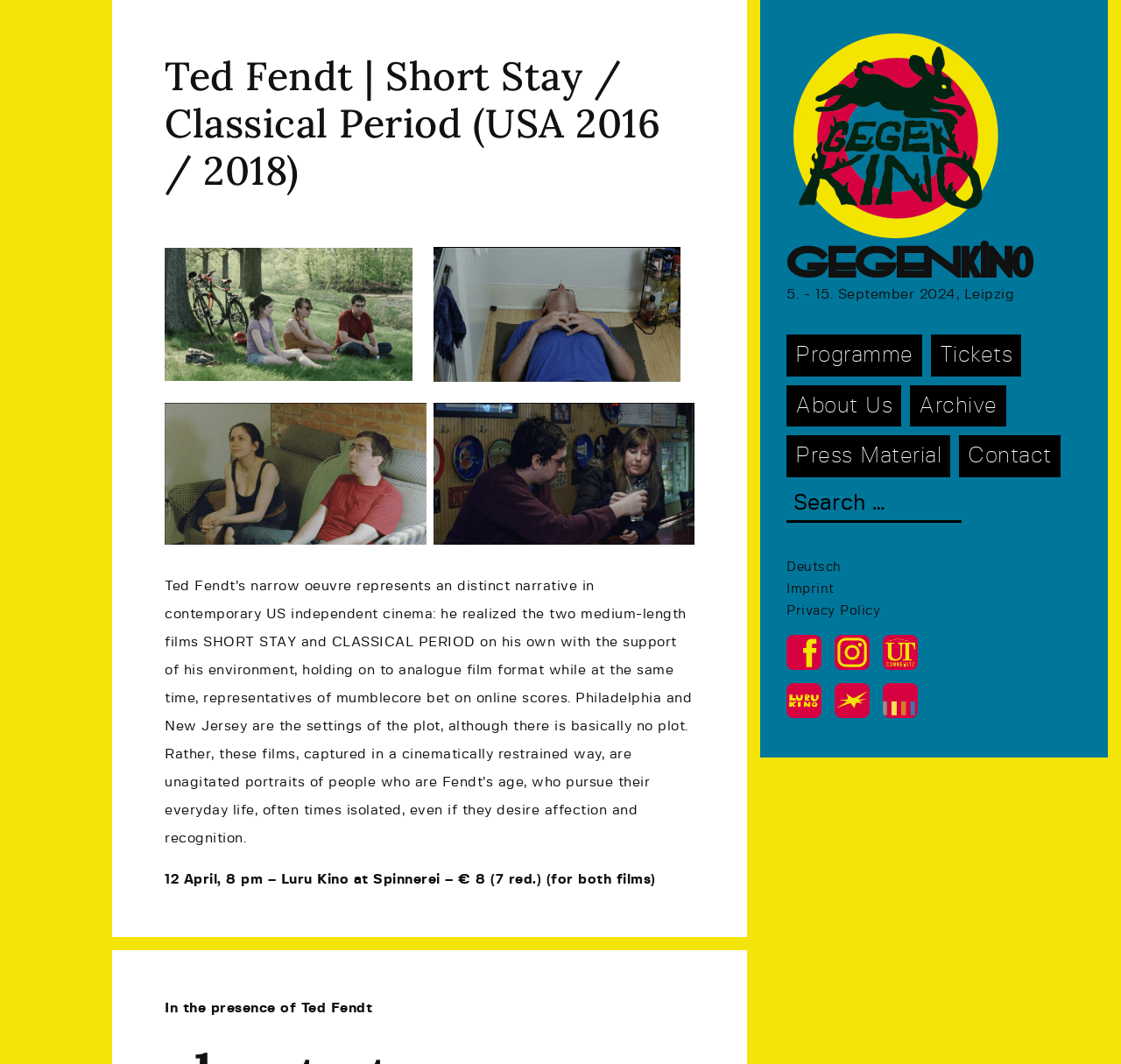Determine the bounding box coordinates of the clickable region to carry out the instruction: "Visit GEGENkino Facebook page".

[0.702, 0.604, 0.733, 0.617]